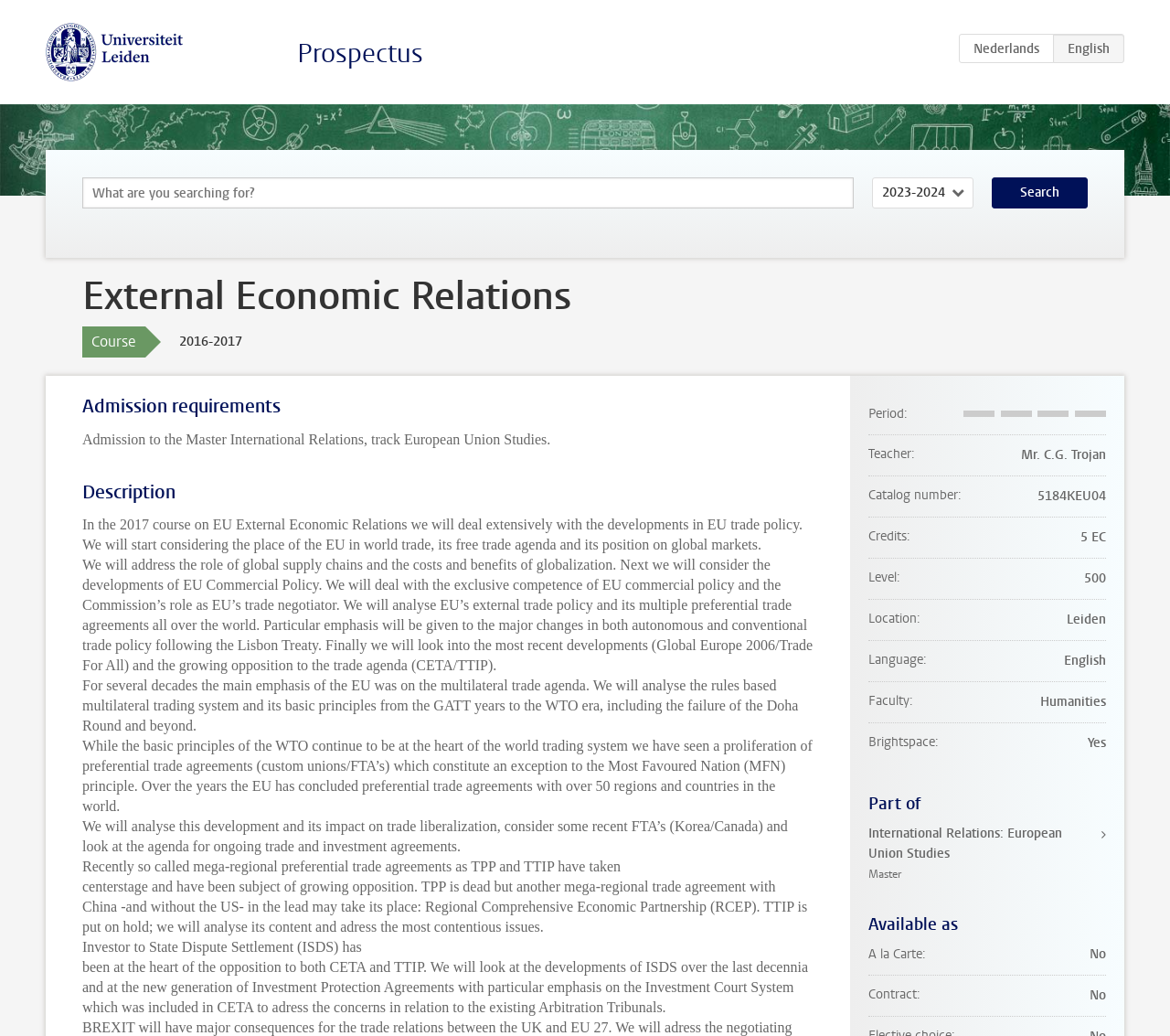Answer this question using a single word or a brief phrase:
What is the topic of the course?

EU External Economic Relations